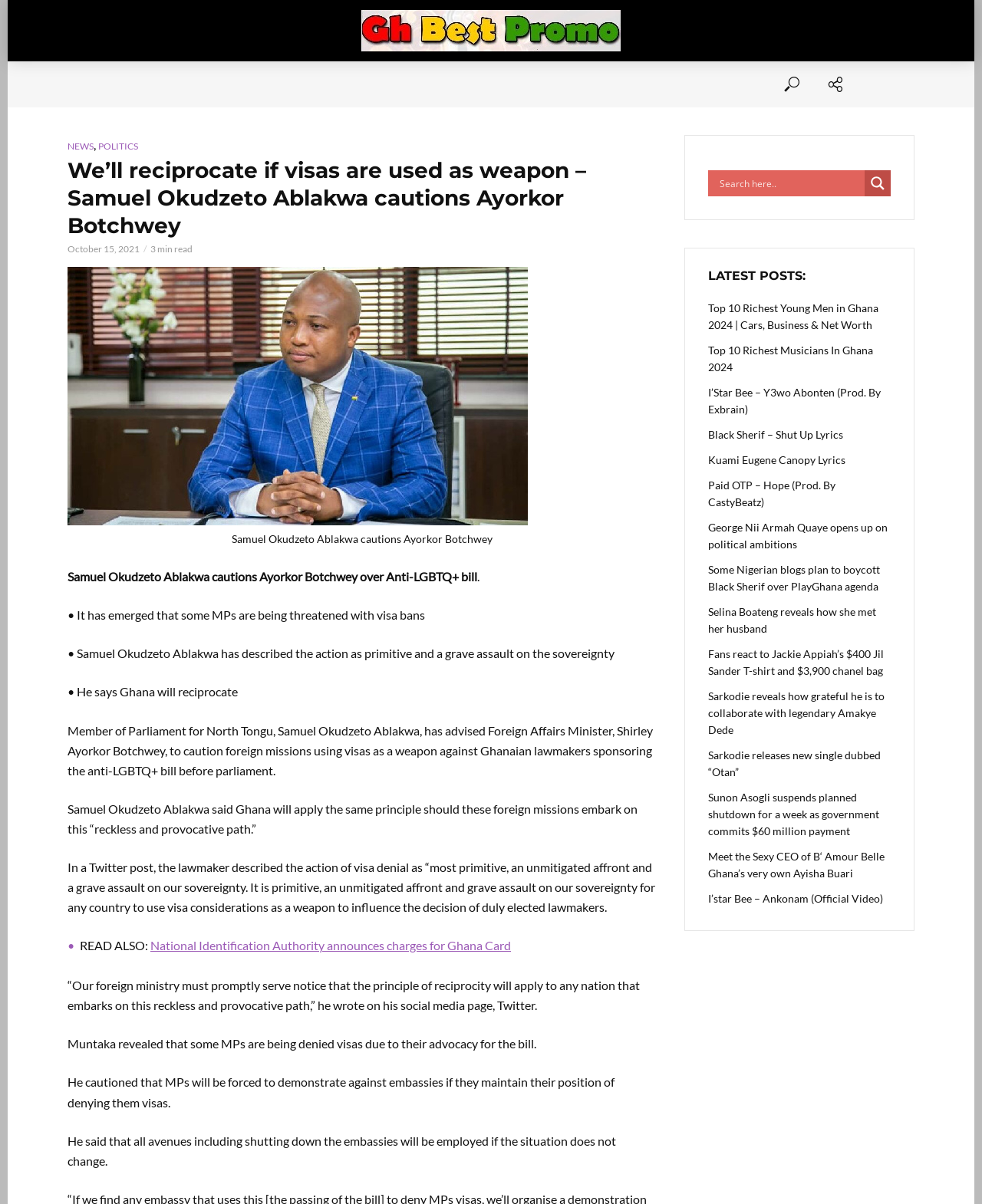Using the webpage screenshot, locate the HTML element that fits the following description and provide its bounding box: "aria-label="Search magnifier button"".

[0.88, 0.141, 0.907, 0.163]